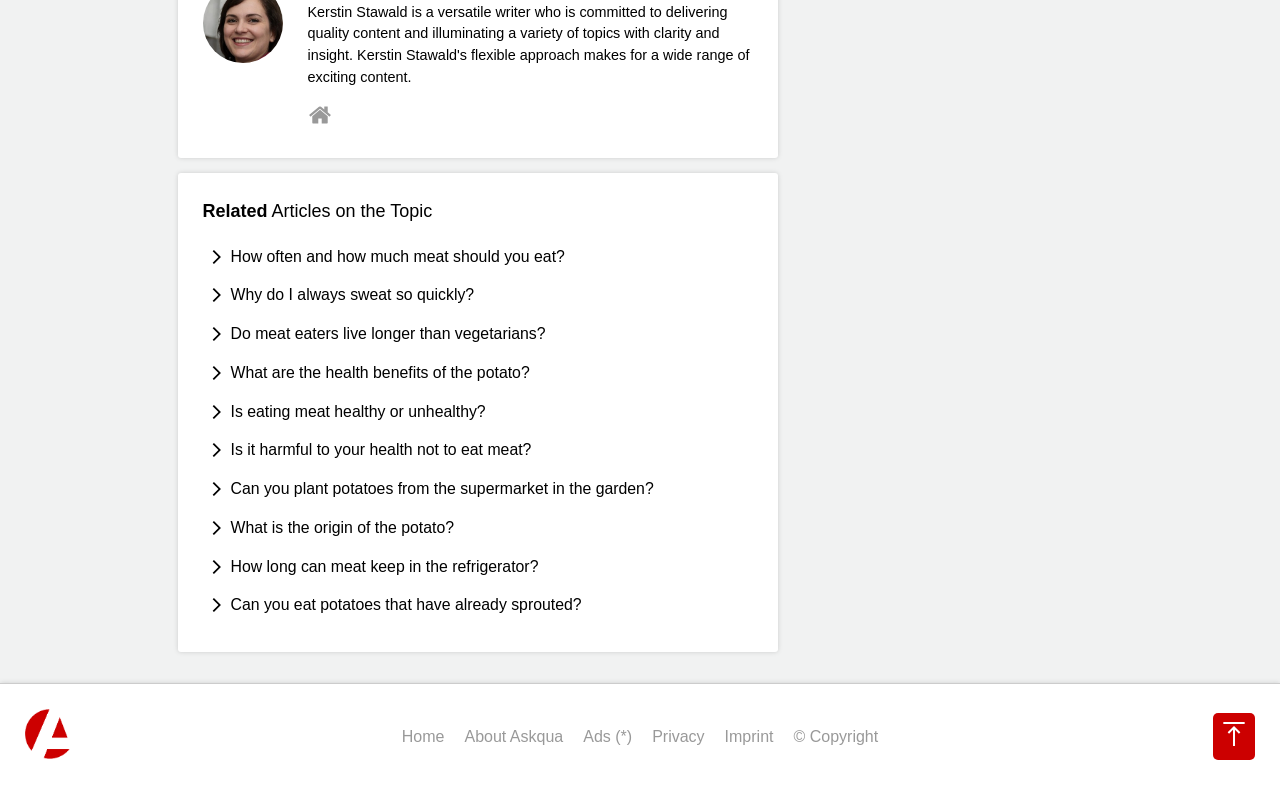Determine the coordinates of the bounding box for the clickable area needed to execute this instruction: "Go to 'Home'".

[0.306, 0.909, 0.355, 0.956]